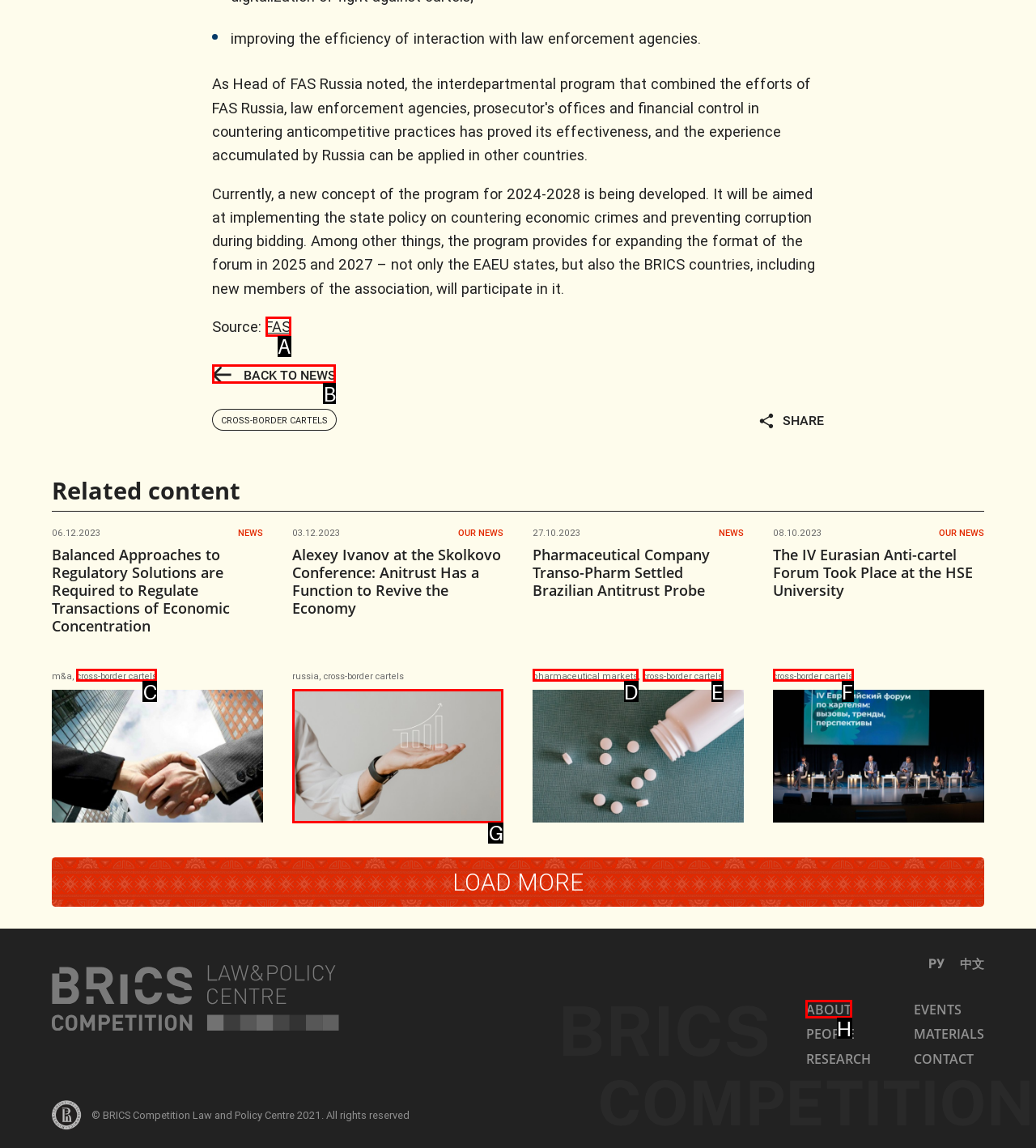Tell me which one HTML element I should click to complete the following task: Go to the 'ABOUT' page Answer with the option's letter from the given choices directly.

H